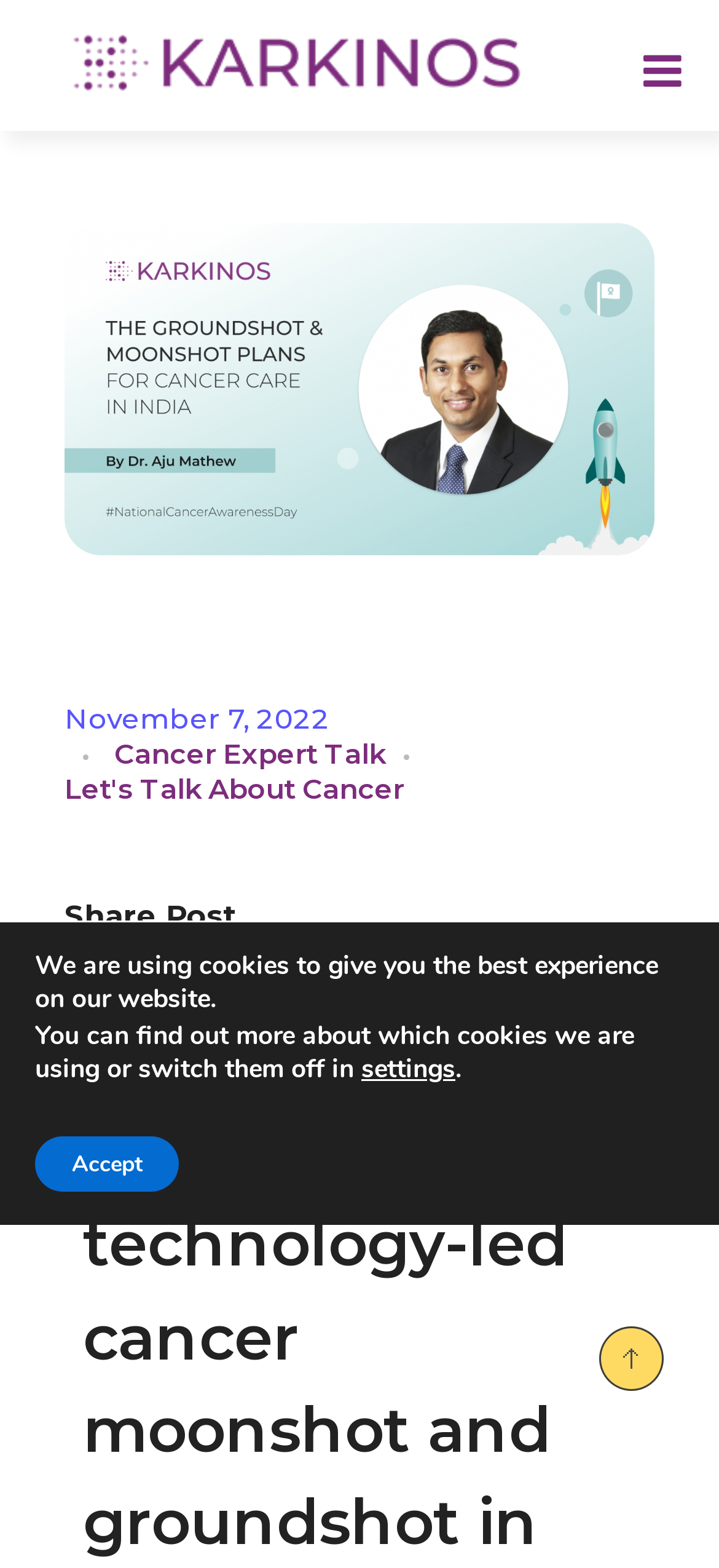Can you extract the headline from the webpage for me?

Aiming for a technology-led cancer moonshot and groundshot in India